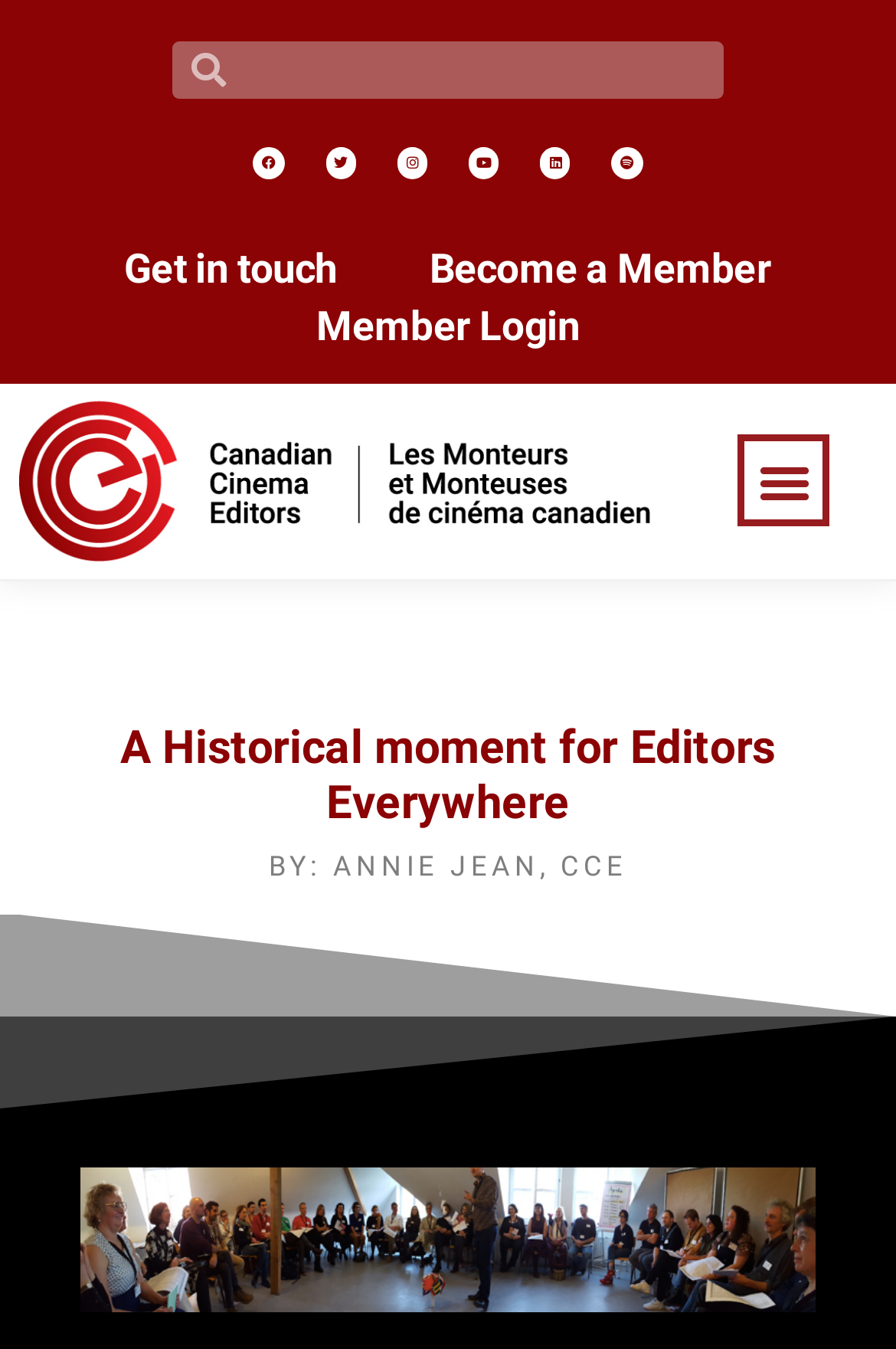Locate the bounding box coordinates of the area to click to fulfill this instruction: "Login as a member". The bounding box should be presented as four float numbers between 0 and 1, in the order [left, top, right, bottom].

[0.301, 0.199, 0.699, 0.284]